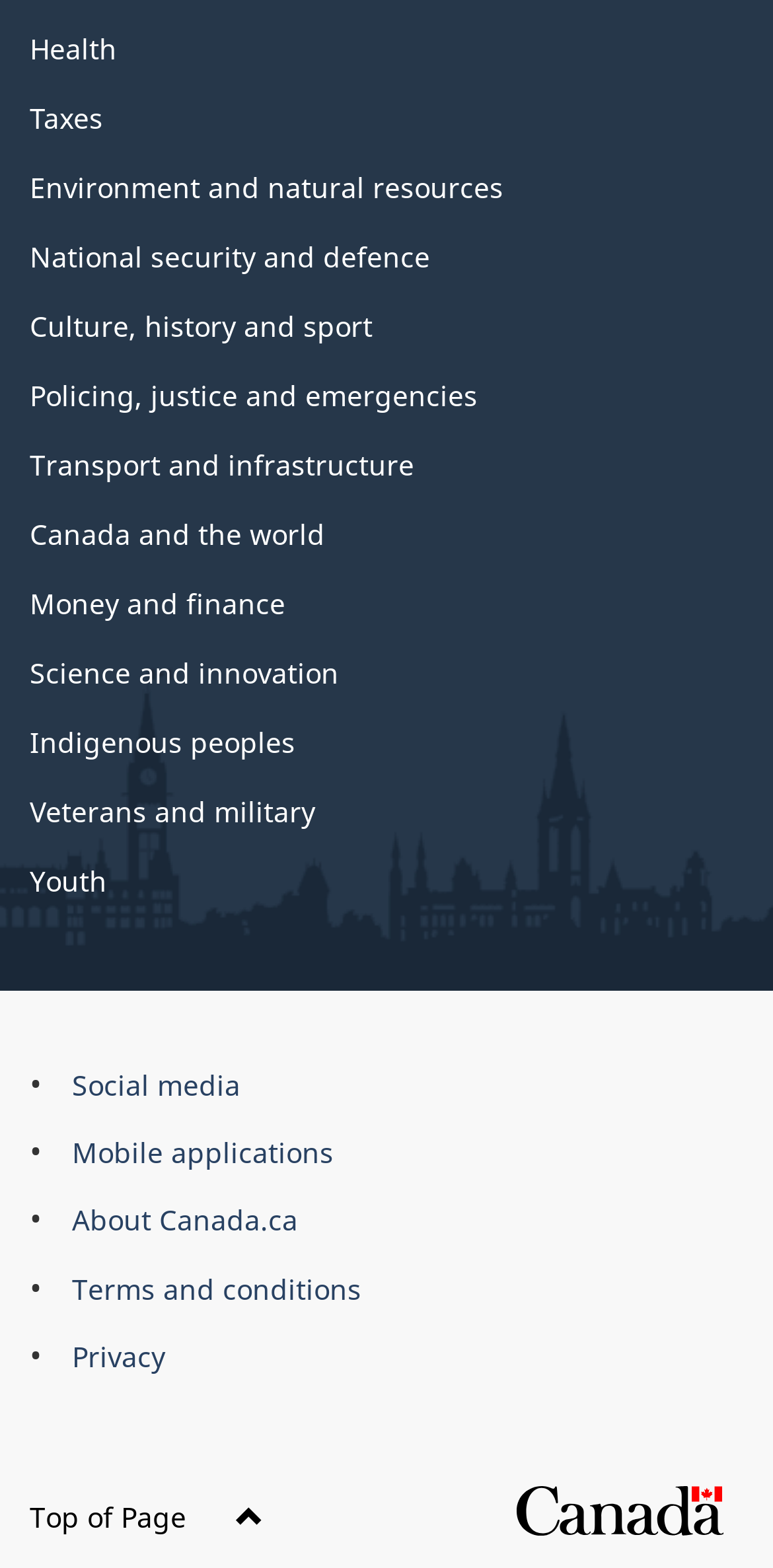Please specify the bounding box coordinates of the area that should be clicked to accomplish the following instruction: "Go to Top of Page". The coordinates should consist of four float numbers between 0 and 1, i.e., [left, top, right, bottom].

[0.038, 0.955, 0.341, 0.979]